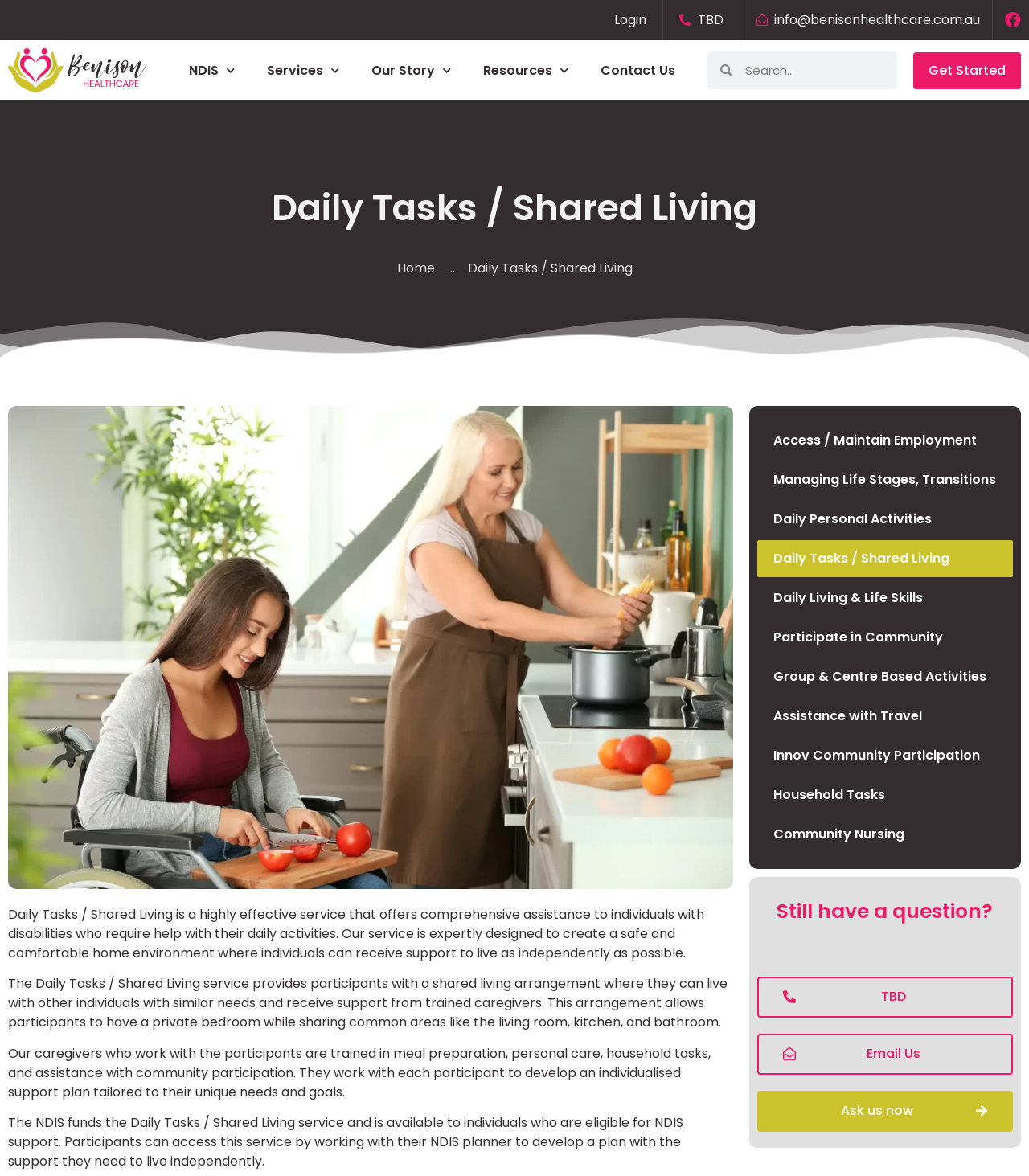What is the purpose of the caregivers?
Please provide a comprehensive answer based on the visual information in the image.

The purpose of the caregivers is mentioned in the description 'Our caregivers who work with the participants are trained in meal preparation, personal care, household tasks, and assistance with community participation.'